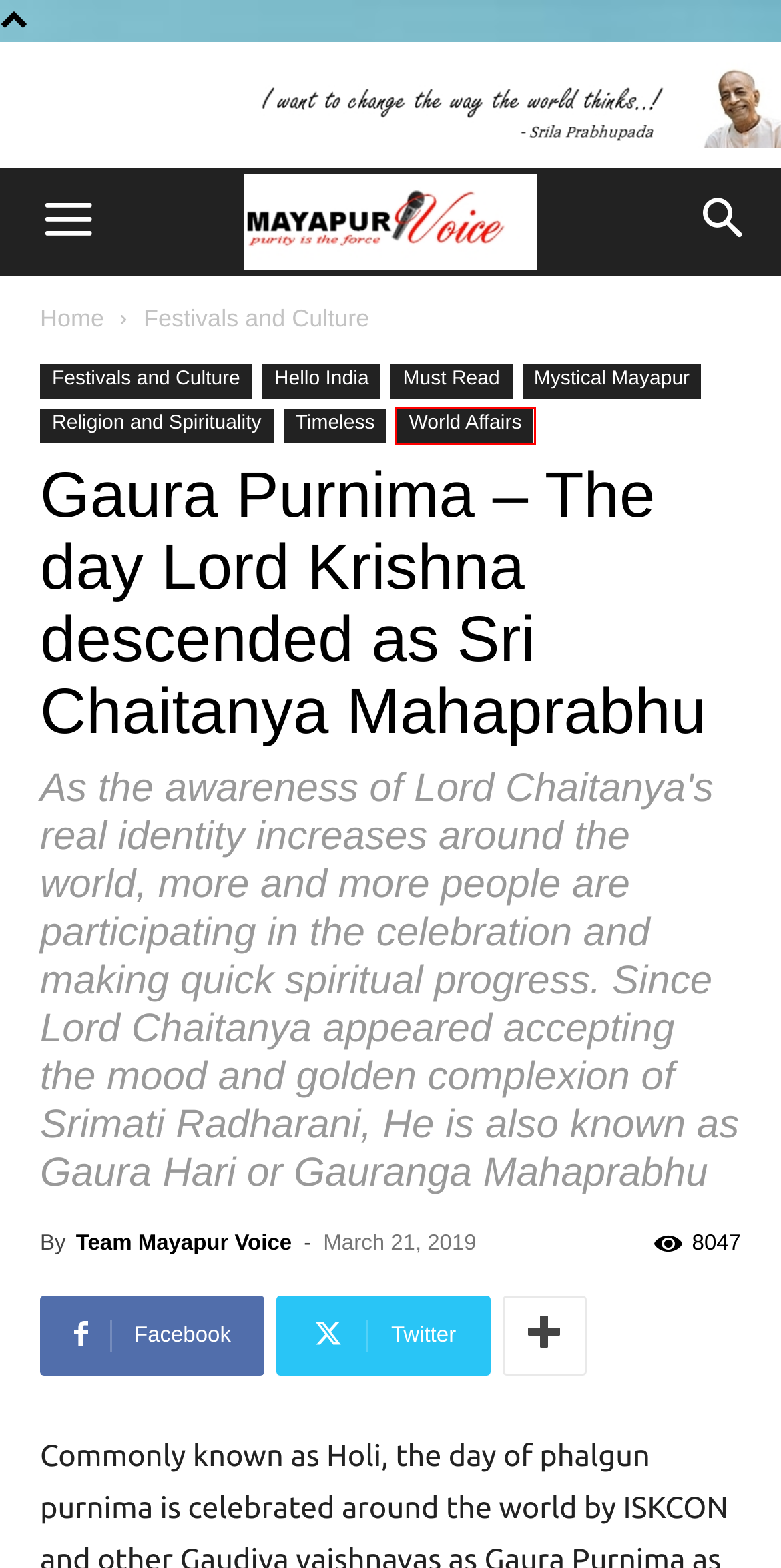You’re provided with a screenshot of a webpage that has a red bounding box around an element. Choose the best matching webpage description for the new page after clicking the element in the red box. The options are:
A. Festivals and Culture Archives - Mayapur Voice
B. Timeless Archives - Mayapur Voice
C. Must Read Archives - Mayapur Voice
D. Home - Mayapur Voice
E. World Affairs Archives - Mayapur Voice
F. Hello India Archives - Mayapur Voice
G. Mystical Mayapur Archives - Mayapur Voice
H. Religion and Spirituality Archives - Mayapur Voice

E